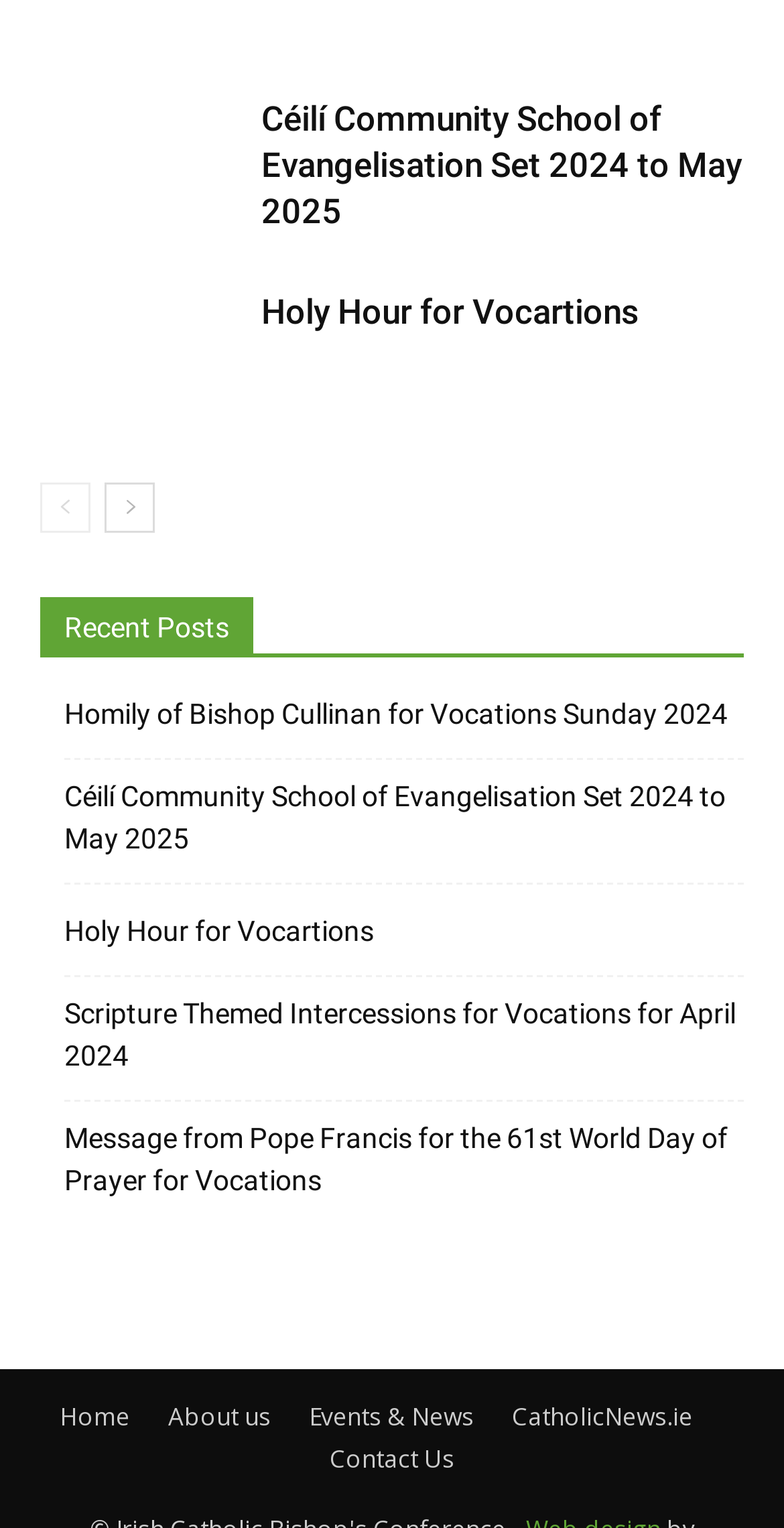Please answer the following question using a single word or phrase: 
What is the title of the first post?

Céilí Community School of Evangelisation Set 2024 to May 2025